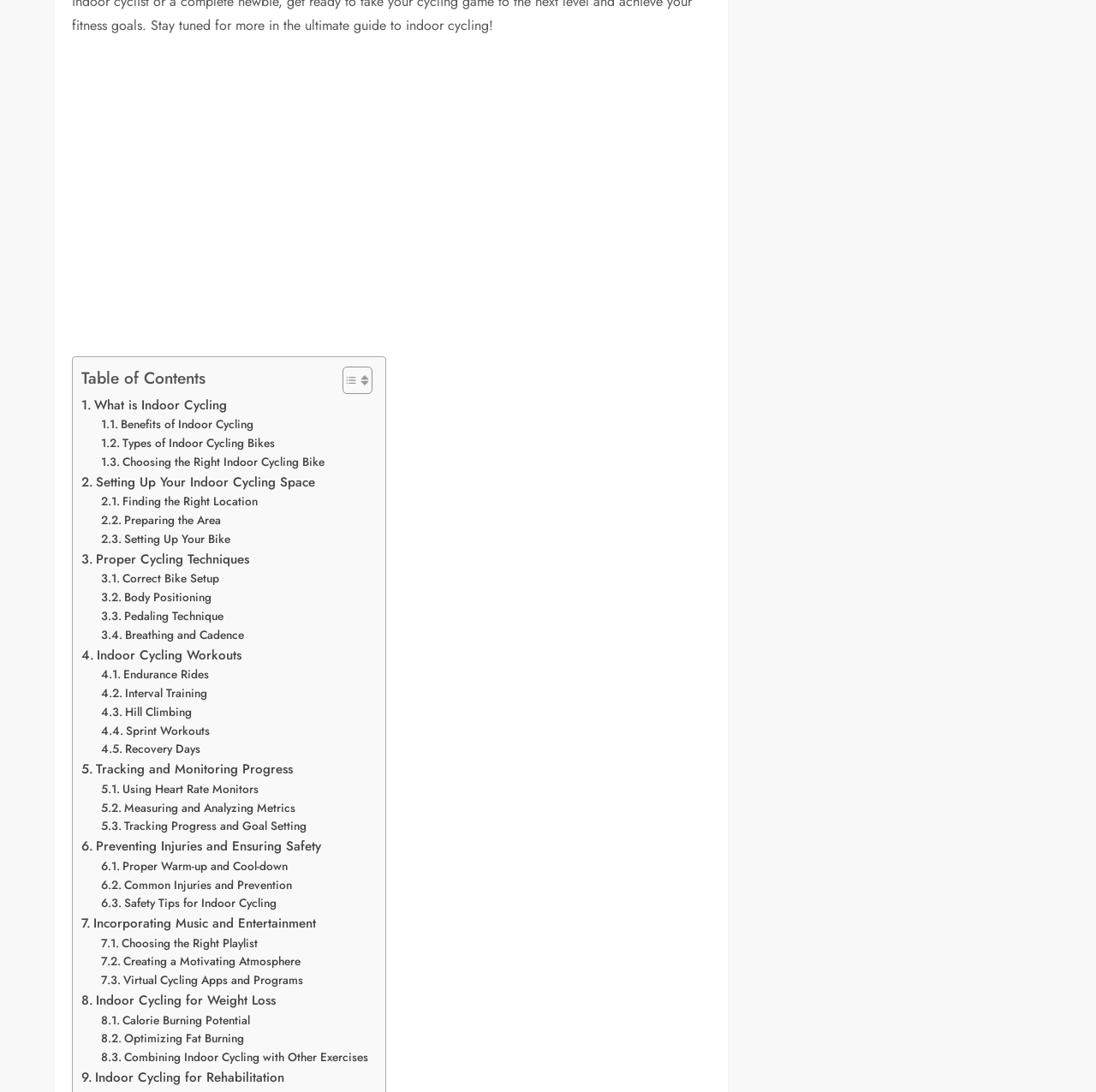Please find the bounding box for the UI component described as follows: "Endurance Rides".

[0.092, 0.609, 0.19, 0.626]